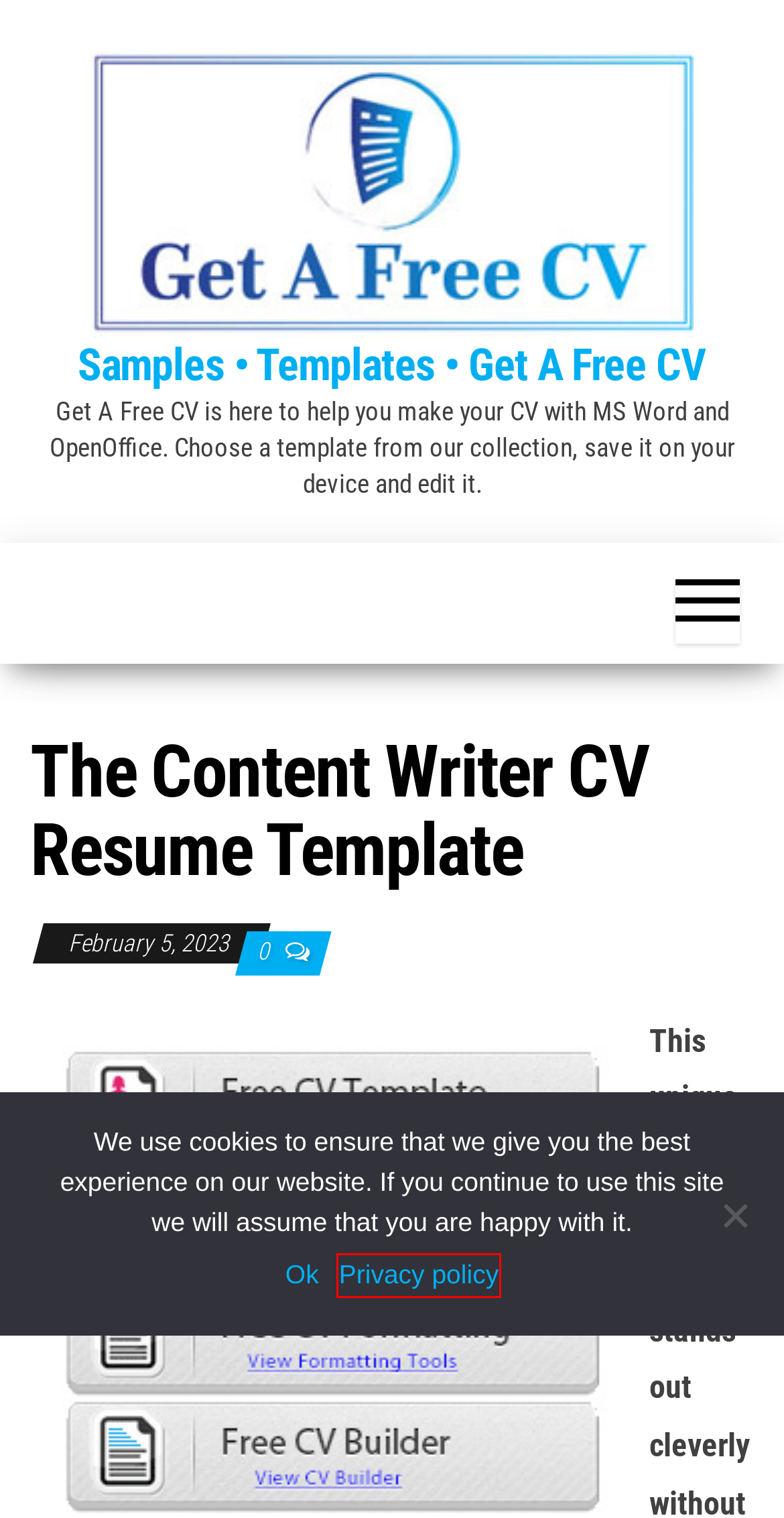You have a screenshot of a webpage with a red bounding box around a UI element. Determine which webpage description best matches the new webpage that results from clicking the element in the bounding box. Here are the candidates:
A. Thank you letter • Samples • Templates • Get A Free CV
B. Simple Classic • Samples • Templates • Get A Free CV
C. Design • Samples • Templates • Get A Free CV
D. 2-Pages Version • Samples • Templates • Get A Free CV
E. Downloadable Resume Templates • Samples • Templates • Get A Free CV
F. Samples • Templates • Get A Free CV
G. Morguefile.com free photographs for commercial use.
H. Privacy policy • Samples • Templates • Get A Free CV

H